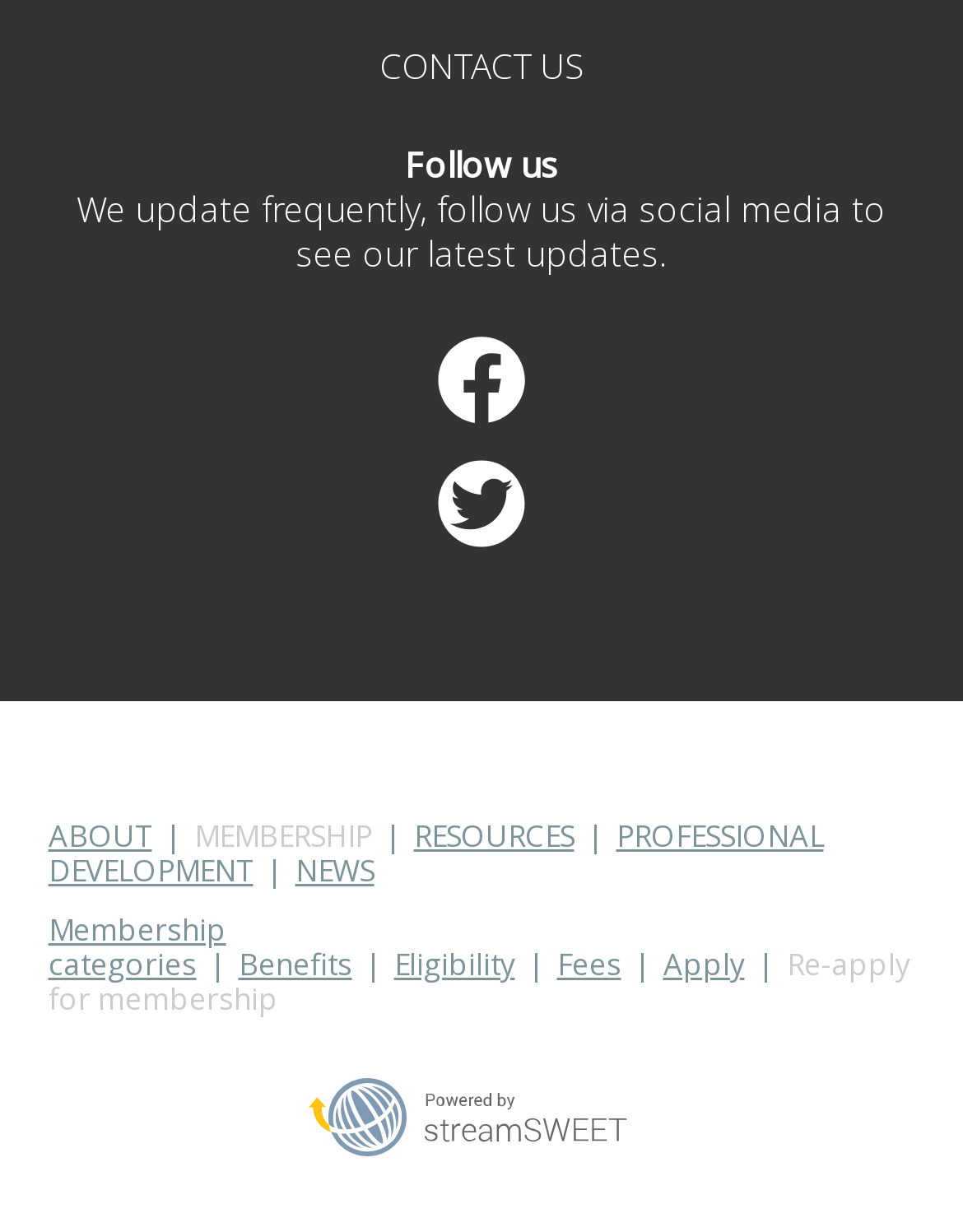What is the 'PROFESSIONAL DEVELOPMENT' section for?
Using the image as a reference, answer the question in detail.

The 'PROFESSIONAL DEVELOPMENT' section is located in the top navigation menu, and it is likely that it provides information or resources related to professional development opportunities for members. The exact content of the 'PROFESSIONAL DEVELOPMENT' section is not specified on the current webpage, but it is likely that it would provide information on training, education, or other opportunities for professional growth.